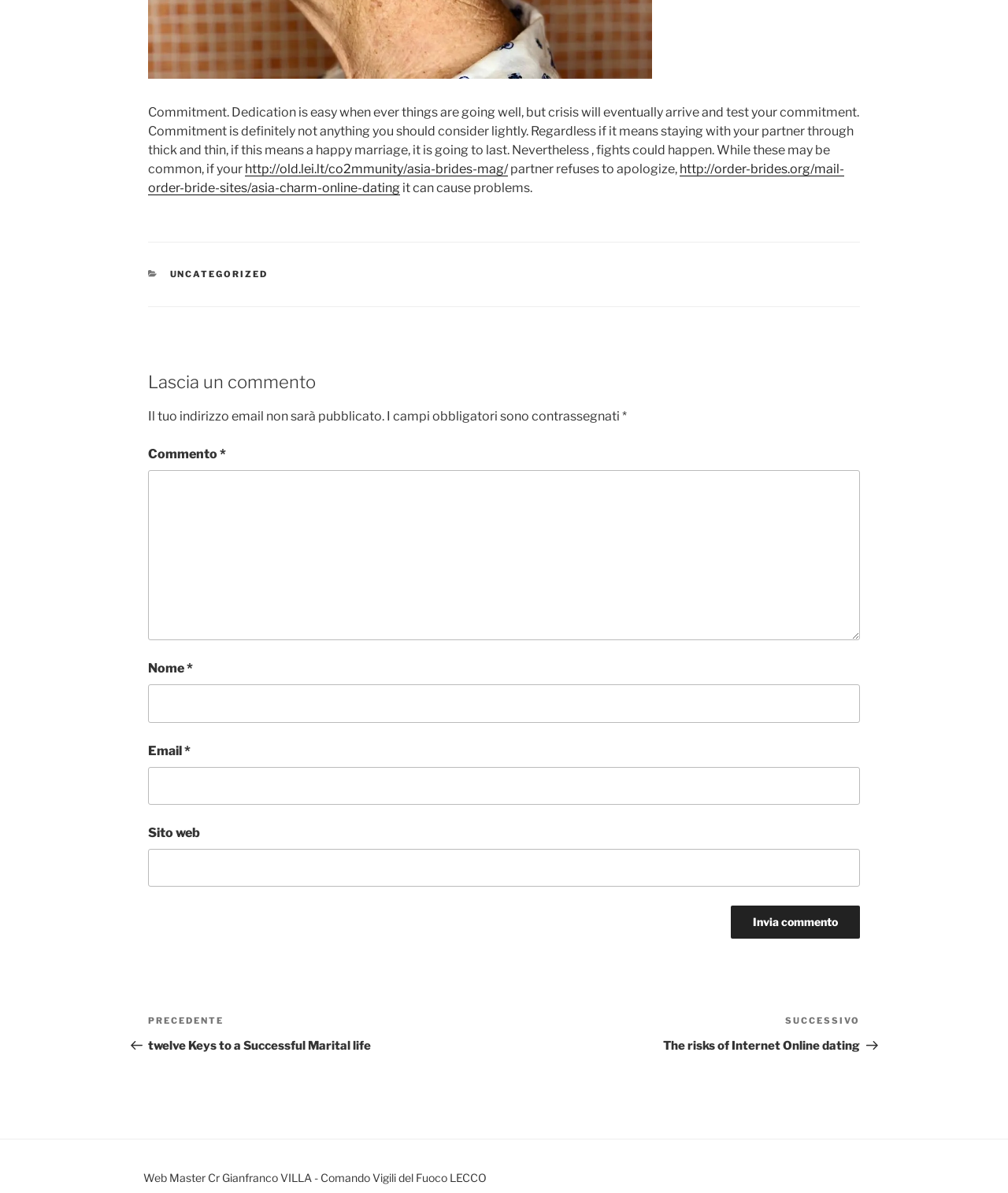Locate the coordinates of the bounding box for the clickable region that fulfills this instruction: "Click the 'Asia Brides Mag' link".

[0.243, 0.135, 0.504, 0.148]